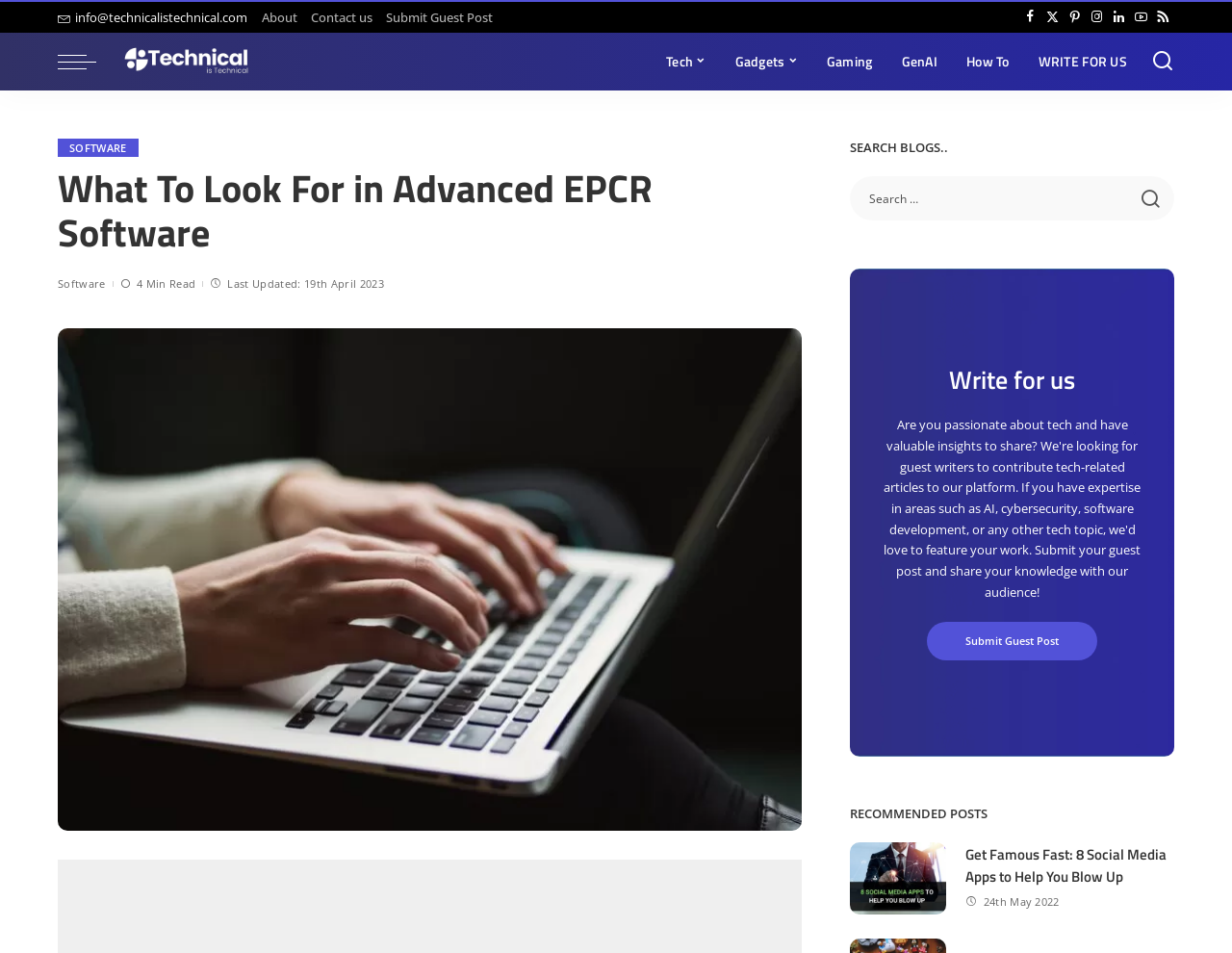What is the name of the website?
Carefully examine the image and provide a detailed answer to the question.

The website's name is 'Technical is Technical' as indicated by the logo and the link with the same text.